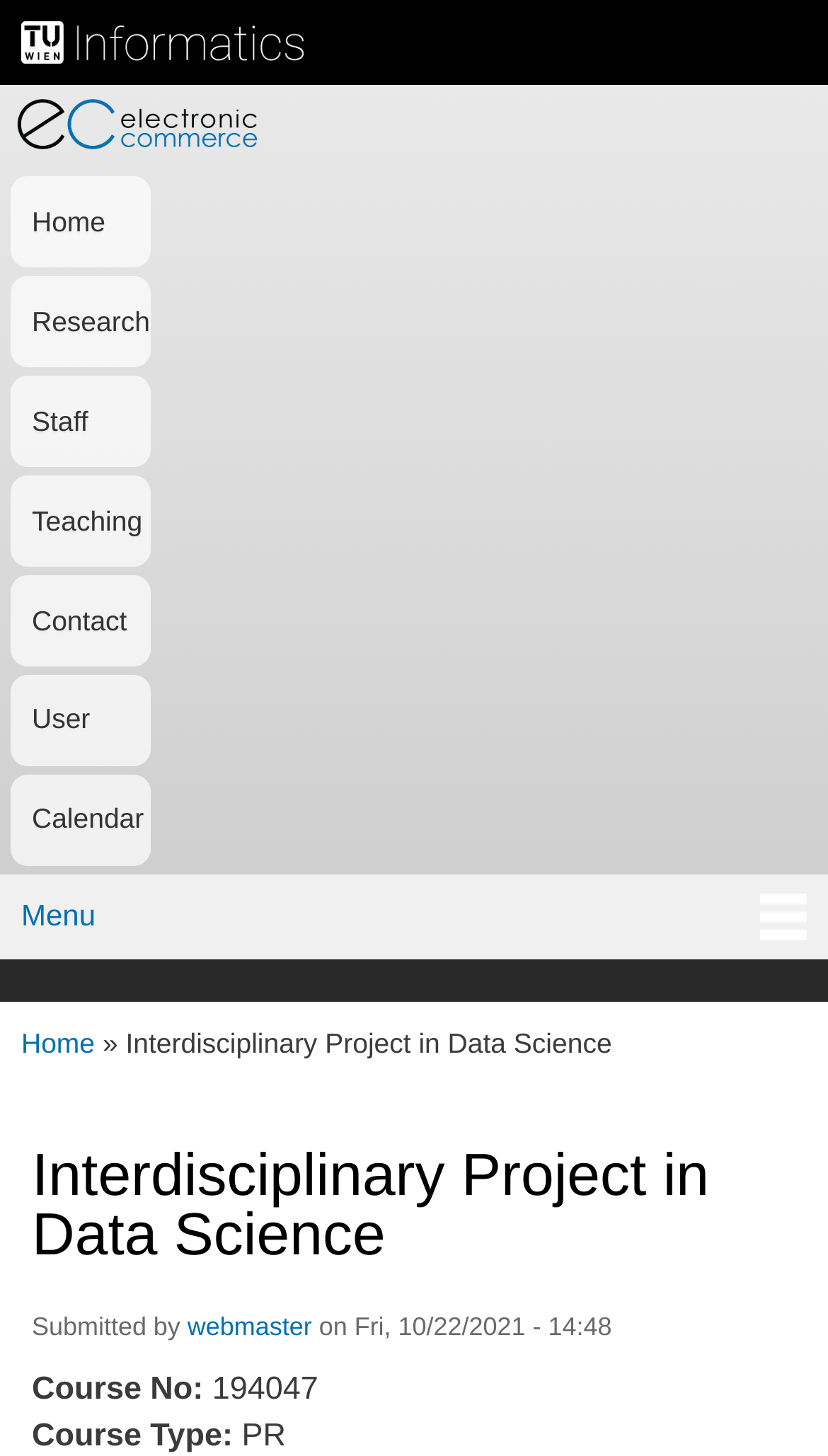Locate the bounding box coordinates of the area to click to fulfill this instruction: "contact us". The bounding box should be presented as four float numbers between 0 and 1, in the order [left, top, right, bottom].

[0.013, 0.395, 0.181, 0.457]